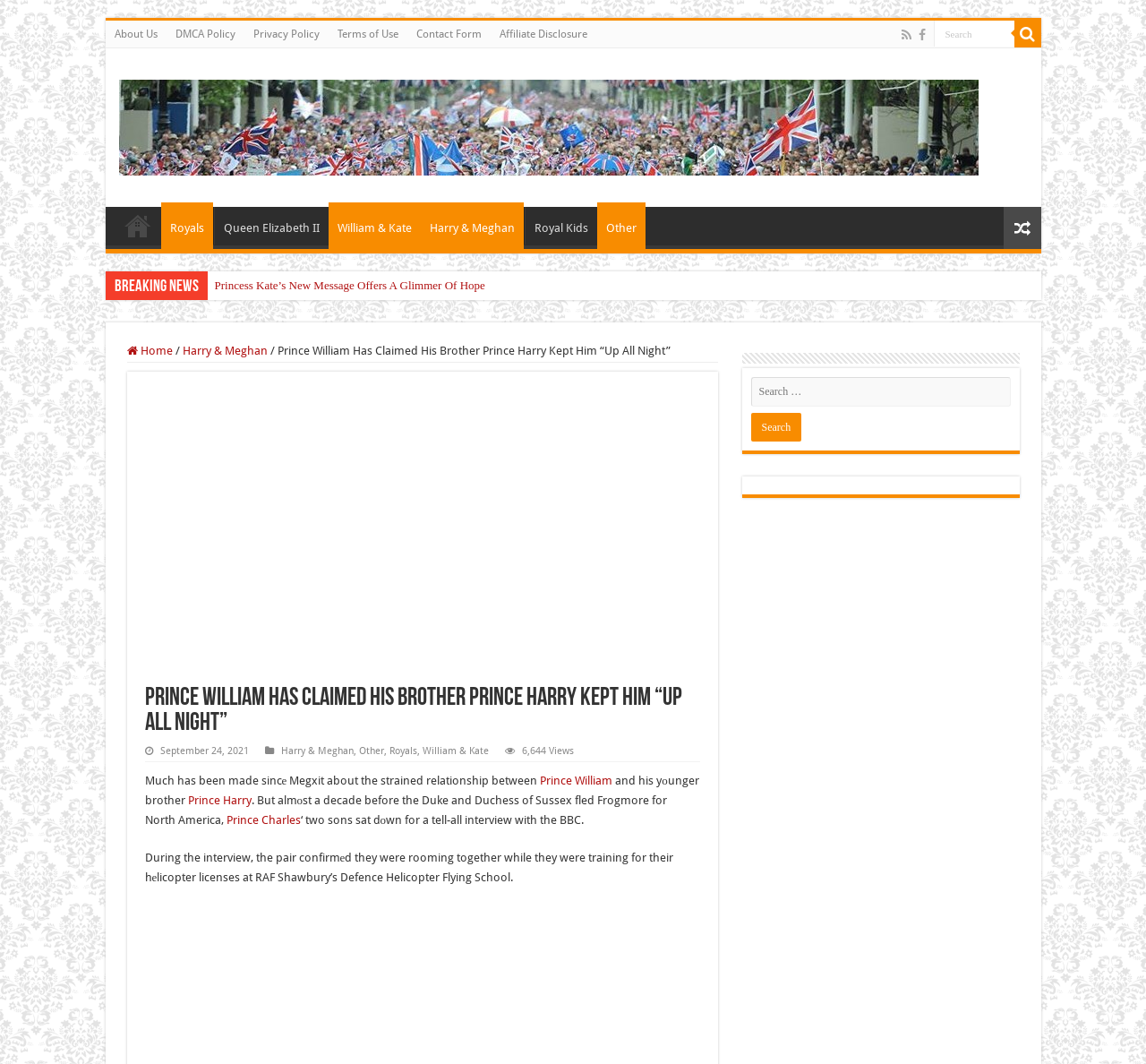Write an extensive caption that covers every aspect of the webpage.

This webpage appears to be a news article or blog post about the British royal family, specifically focusing on Prince William and his relationship with his brother Prince Harry. 

At the top of the page, there are several links to other sections of the website, including "About Us", "DMCA Policy", "Privacy Policy", and "Terms of Use". There is also a search bar and a button with a magnifying glass icon.

Below these links, there is a heading that reads "The Royal Story" with an image next to it. Underneath this heading, there are several links to other articles or categories, including "Home", "Royals", "Queen Elizabeth II", "William & Kate", "Harry & Meghan", and "Royal Kids".

The main content of the page is an article with the title "Prince William Has Claimed His Brother Prince Harry Kept Him 'Up All Night'". The article has a large image above the title, and the text is divided into several paragraphs. The article discusses Prince William's claim that his brother Prince Harry kept him up all night, and provides some background information on their relationship.

To the right of the article, there are several links to other news articles or blog posts, including "Princess Kate's New Message Offers A Glimmer Of Hope", "Princess Anne's White Flared Pants Come Directly From Daughter Zara Tindall's Closet", and "King Charles Was 'In Hospital For Cancer Treatment Just 24 Hours Before Delivering The Powerful D-Day Speech'".

At the bottom of the page, there is a section with the date "September 24, 2021" and several links to categories, including "Harry & Meghan", "Other", "Royals", and "William & Kate". There is also a note that the article has 6,644 views.